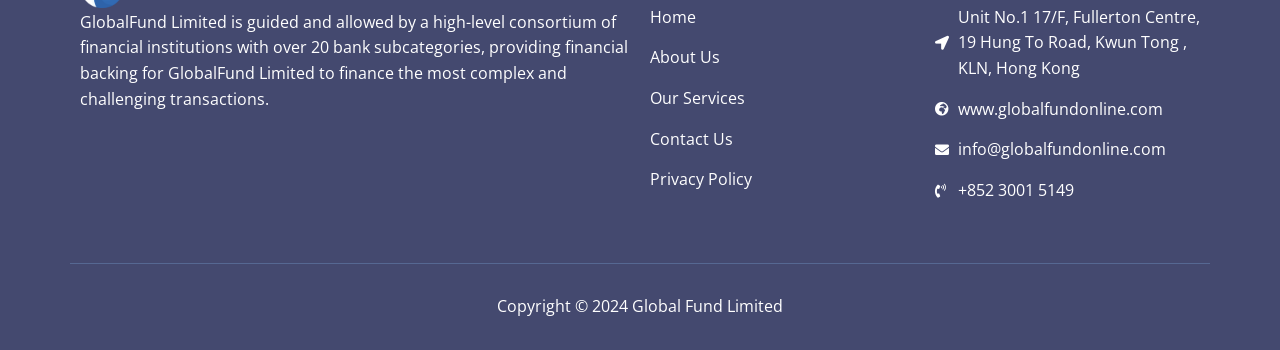What is the address of GlobalFund Limited?
Could you answer the question with a detailed and thorough explanation?

The static text on the webpage provides the address of GlobalFund Limited, which is Unit No.1 17/F, Fullerton Centre, 19 Hung To Road, Kwun Tong, KLN, Hong Kong.